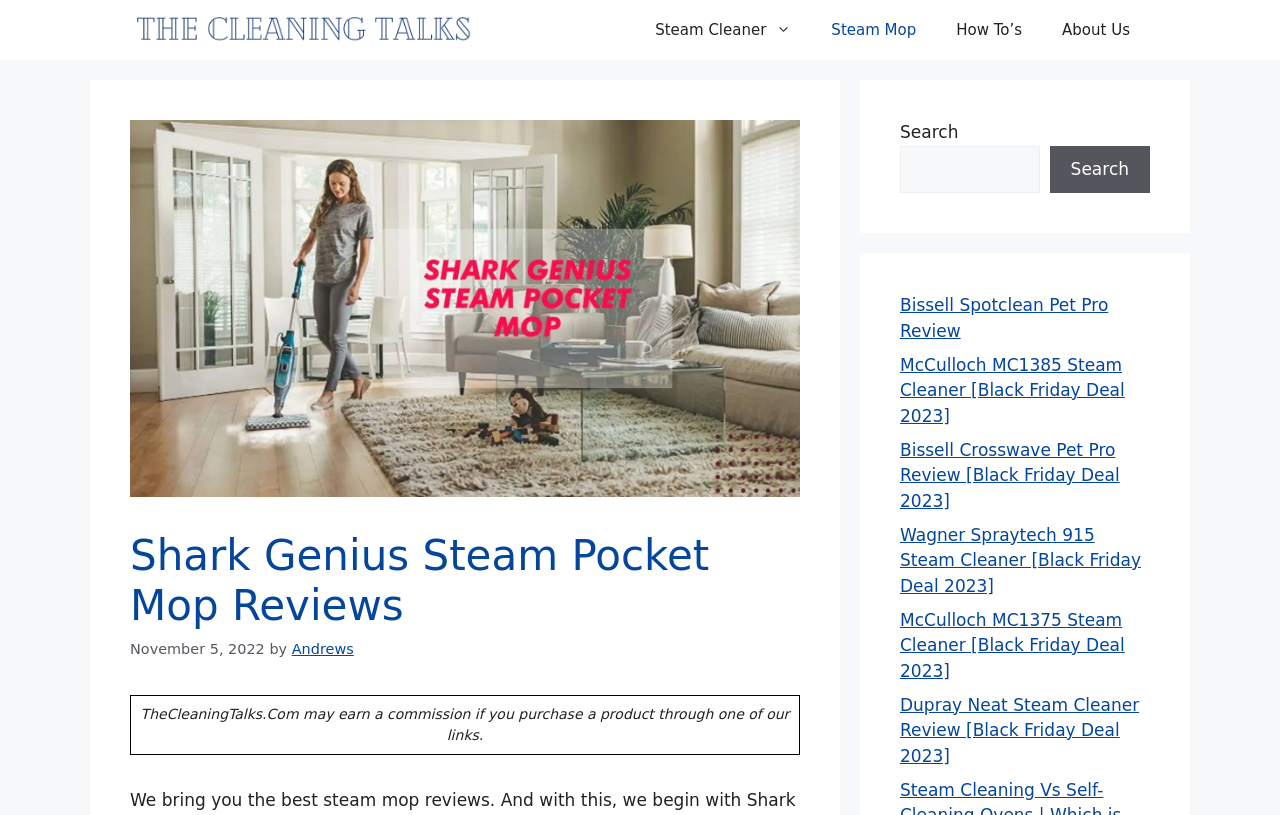Give a detailed account of the webpage's layout and content.

This webpage is about Shark Genius Steam Pocket Mop Reviews. At the top, there is a navigation bar with five links: "The Cleaning Talks", "Steam Cleaner", "Steam Mop", "How To’s", and "About Us". Below the navigation bar, there is a large image of the Shark Genius Steam Pocket Mop.

The main content of the webpage is a review article with a heading "Shark Genius Steam Pocket Mop Reviews" and a timestamp "November 5, 2022" by "Andrews". There is also a disclaimer text stating that the website may earn a commission if a product is purchased through one of their links.

On the right side of the webpage, there is a complementary section with a search bar and several links to other review articles, including "Bissell Spotclean Pet Pro Review", "McCulloch MC1385 Steam Cleaner", "Bissell Crosswave Pet Pro Review", "Wagner Spraytech 915 Steam Cleaner", "McCulloch MC1375 Steam Cleaner", and "Dupray Neat Steam Cleaner Review". All of these links are related to steam cleaner reviews and have "Black Friday Deal 2023" in their titles.